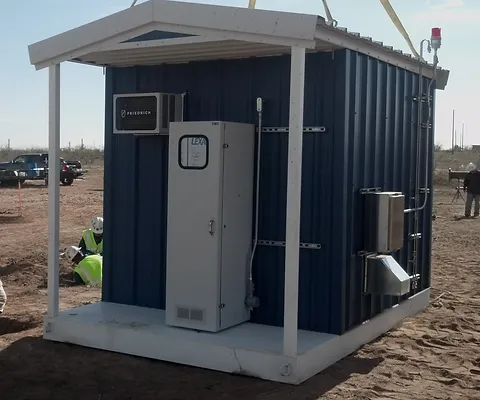Please provide a one-word or phrase answer to the question: 
What is the purpose of the building in the construction site?

Provide off-site solutions